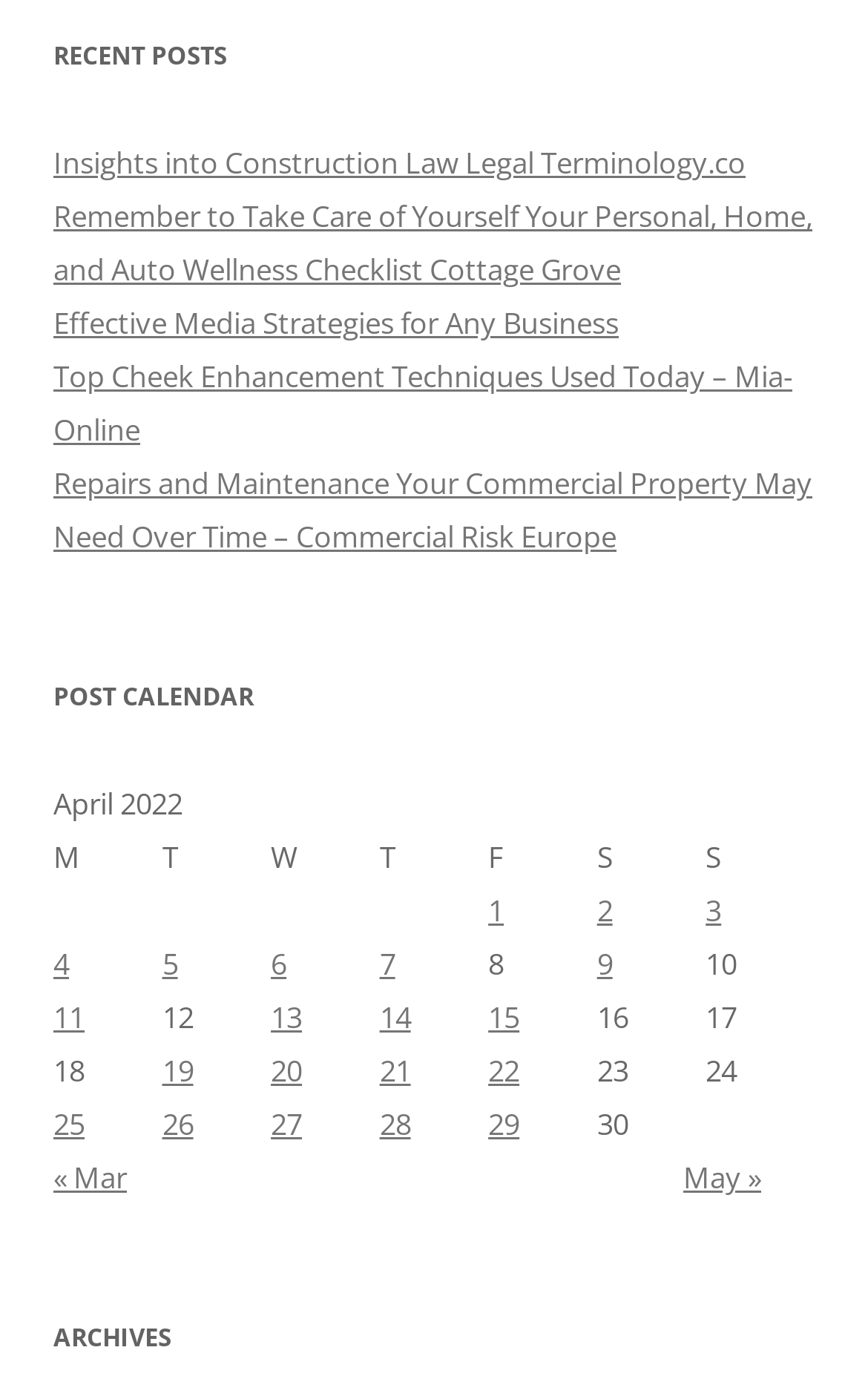How many rows are there in the table in the 'POST CALENDAR' section?
Using the image as a reference, answer with just one word or a short phrase.

7